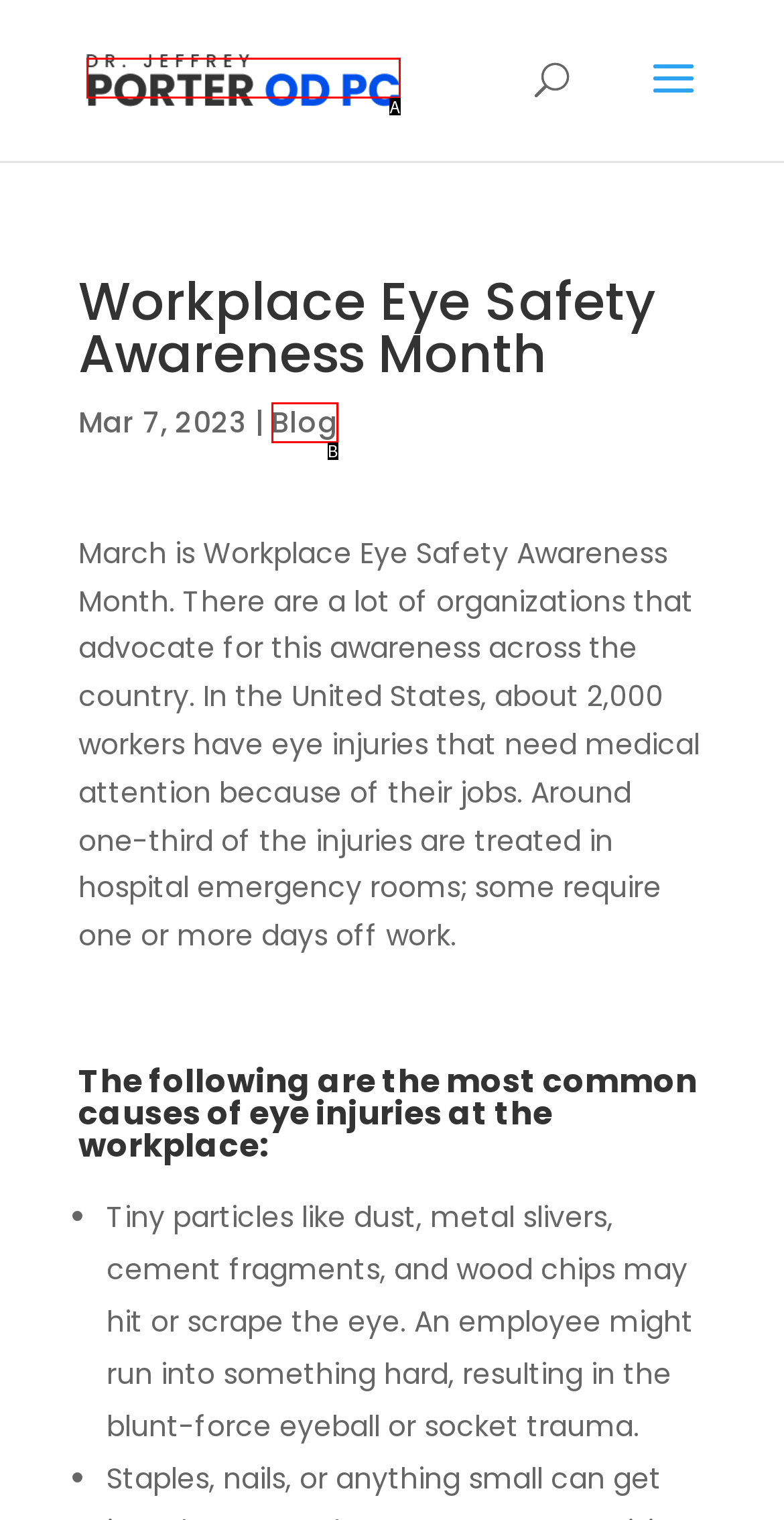Tell me which one HTML element best matches the description: Blog Answer with the option's letter from the given choices directly.

B